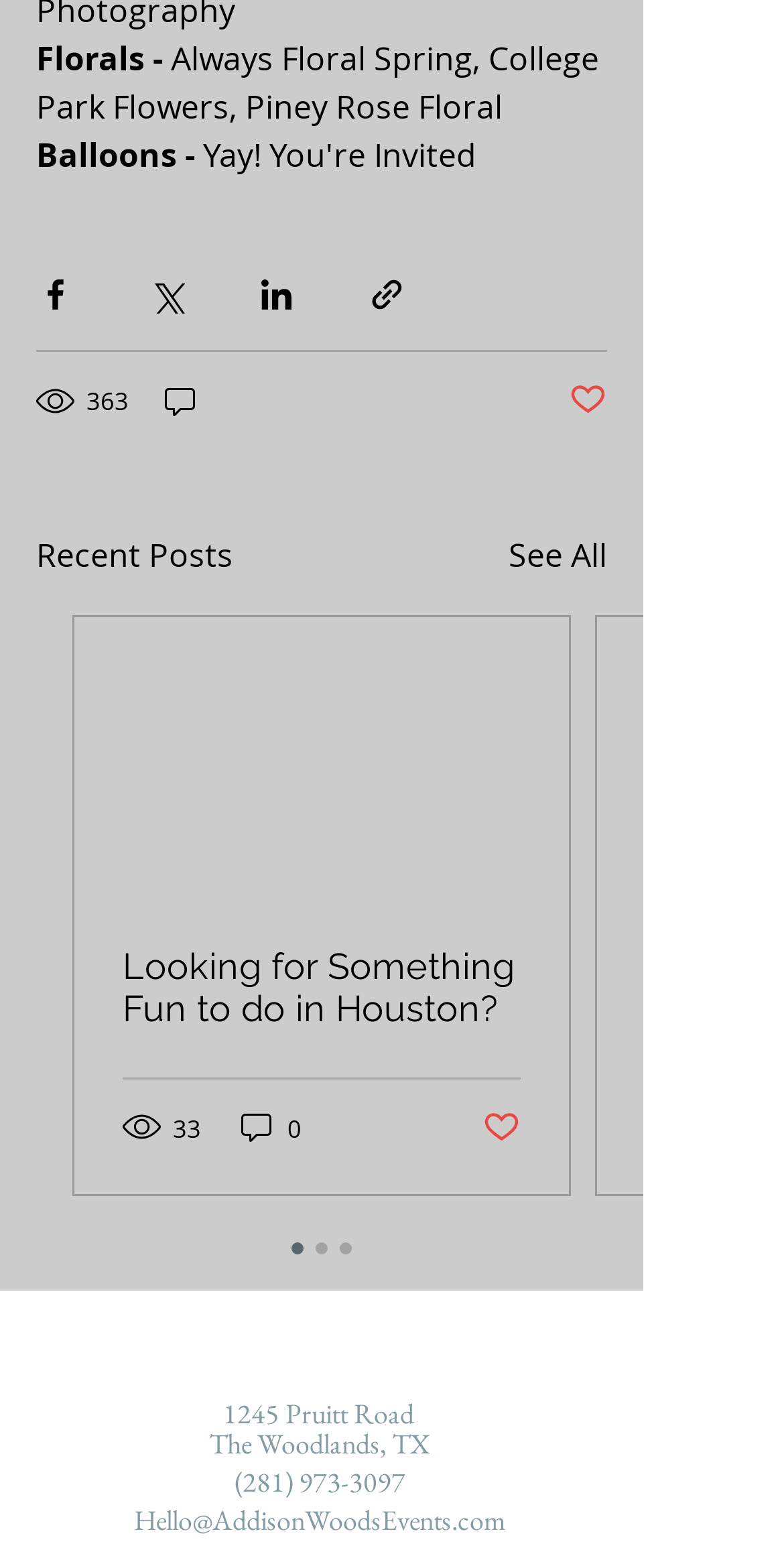Locate the bounding box coordinates of the element that needs to be clicked to carry out the instruction: "View 14″ Healthy virgin curly blonde hair ad". The coordinates should be given as four float numbers ranging from 0 to 1, i.e., [left, top, right, bottom].

None